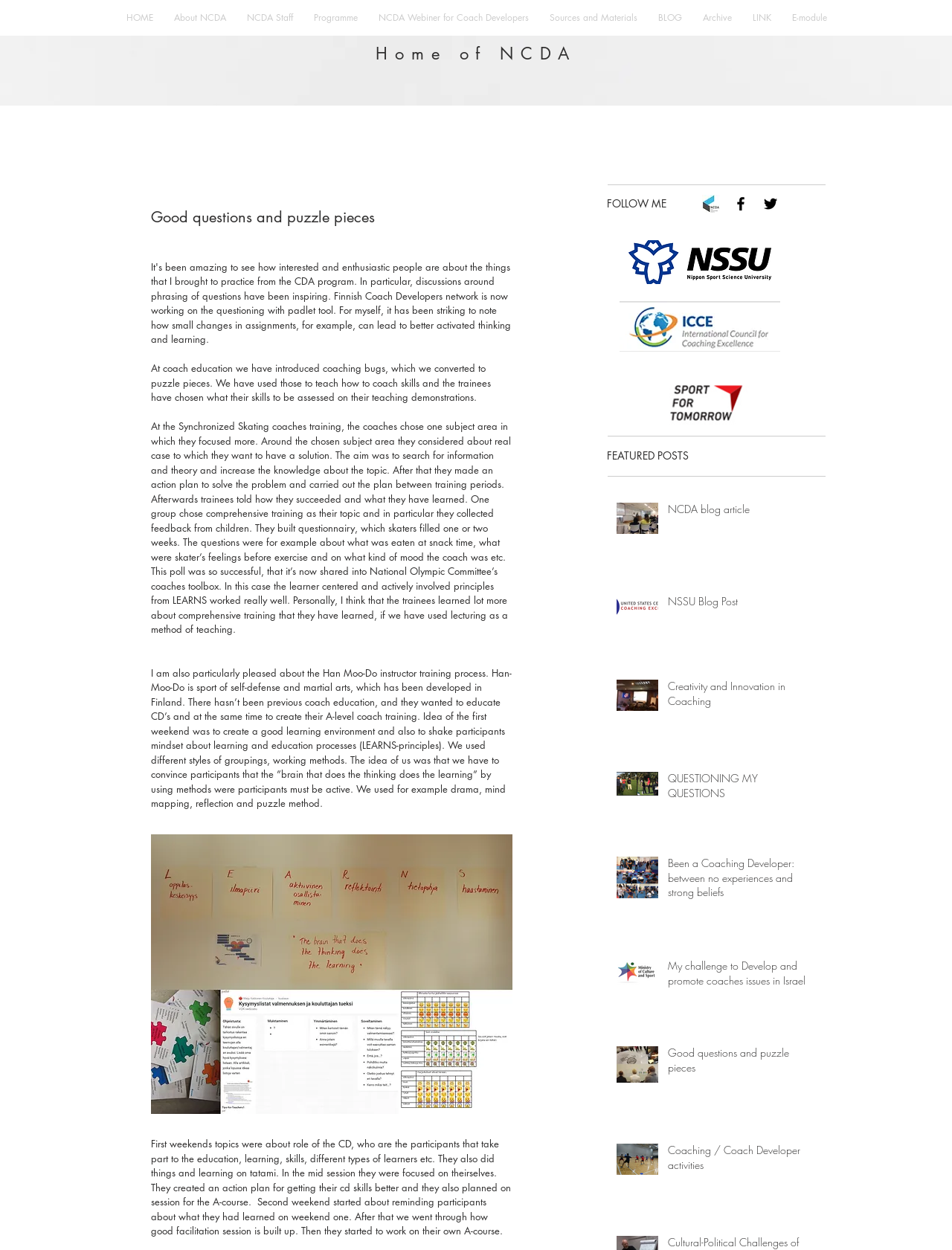Identify the bounding box coordinates of the region that should be clicked to execute the following instruction: "Follow NCDA on Facebook".

[0.769, 0.156, 0.788, 0.17]